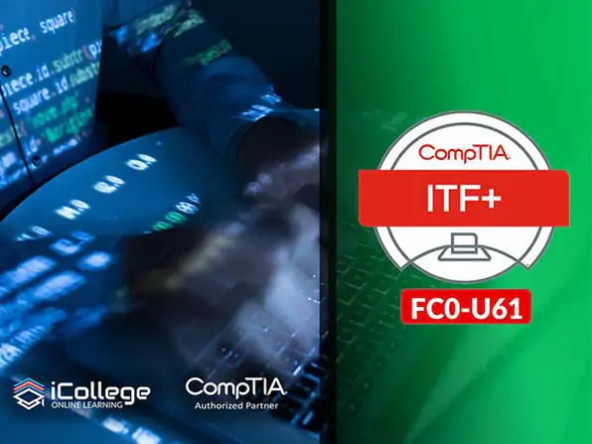Use a single word or phrase to answer the question:
What is the person in the image interacting with?

A keyboard